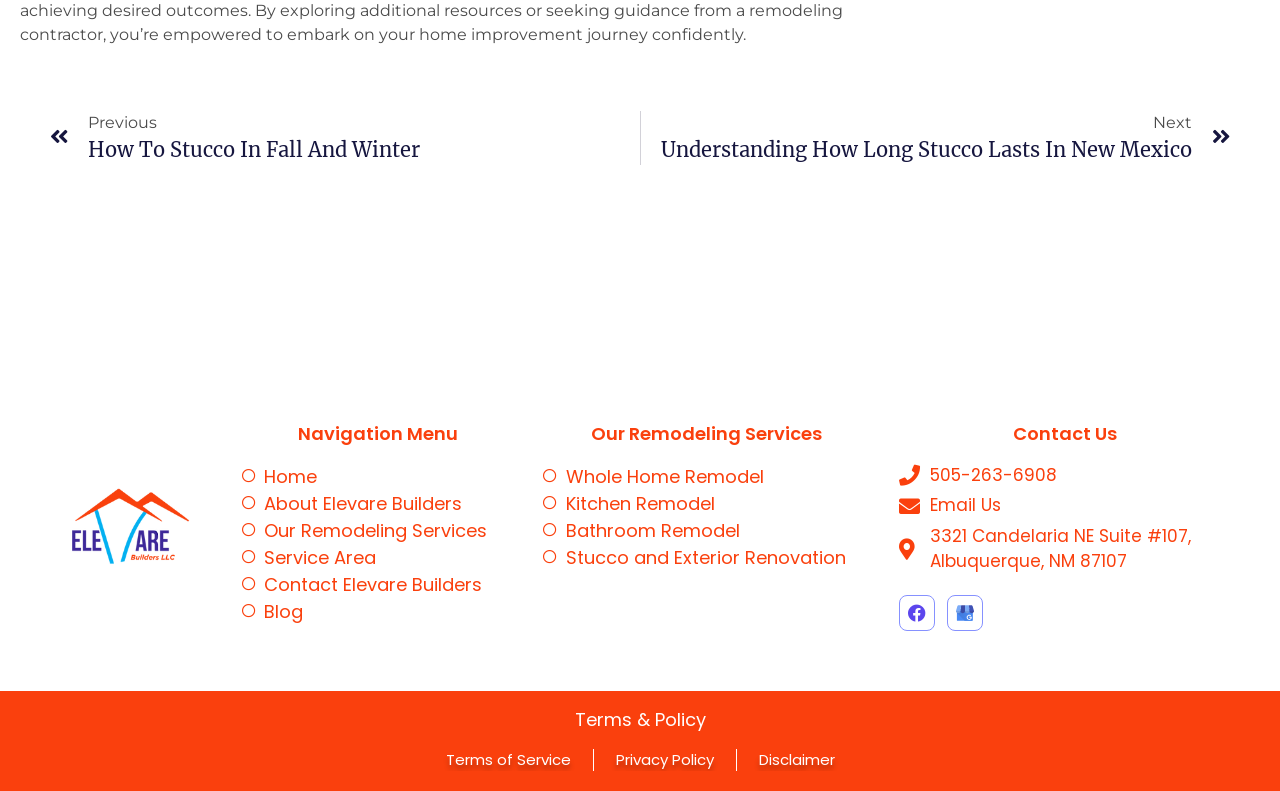What is the phone number to contact Elevare Builders?
Provide a comprehensive and detailed answer to the question.

I found the phone number by looking at the link '505-263-6908' which is under the 'Contact Us' heading, indicating it's a contact information.